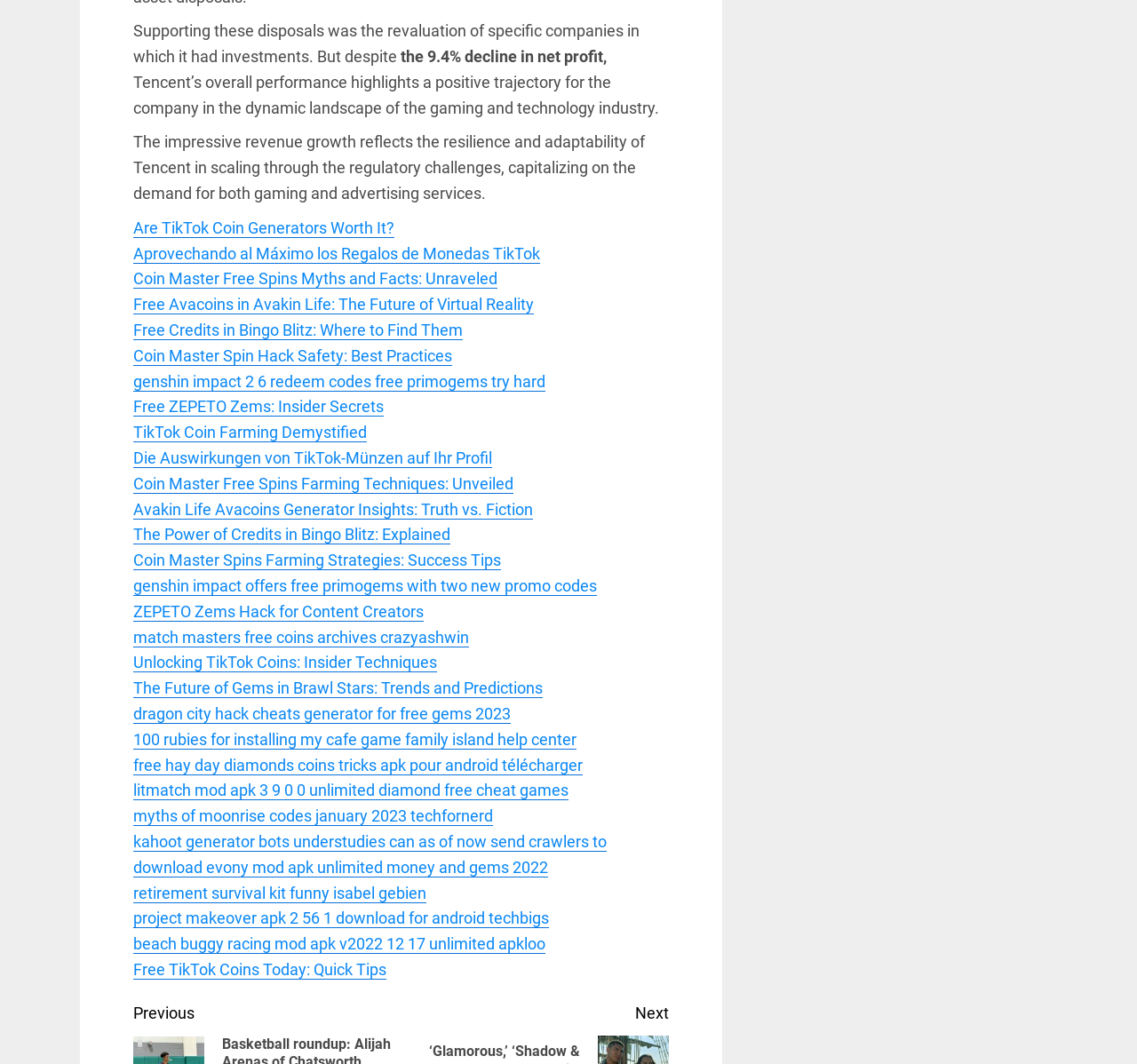Utilize the details in the image to thoroughly answer the following question: Is the webpage discussing a specific company?

The static text elements on the webpage mention Tencent, which suggests that the webpage is discussing this specific company and its performance in the gaming and technology industry.